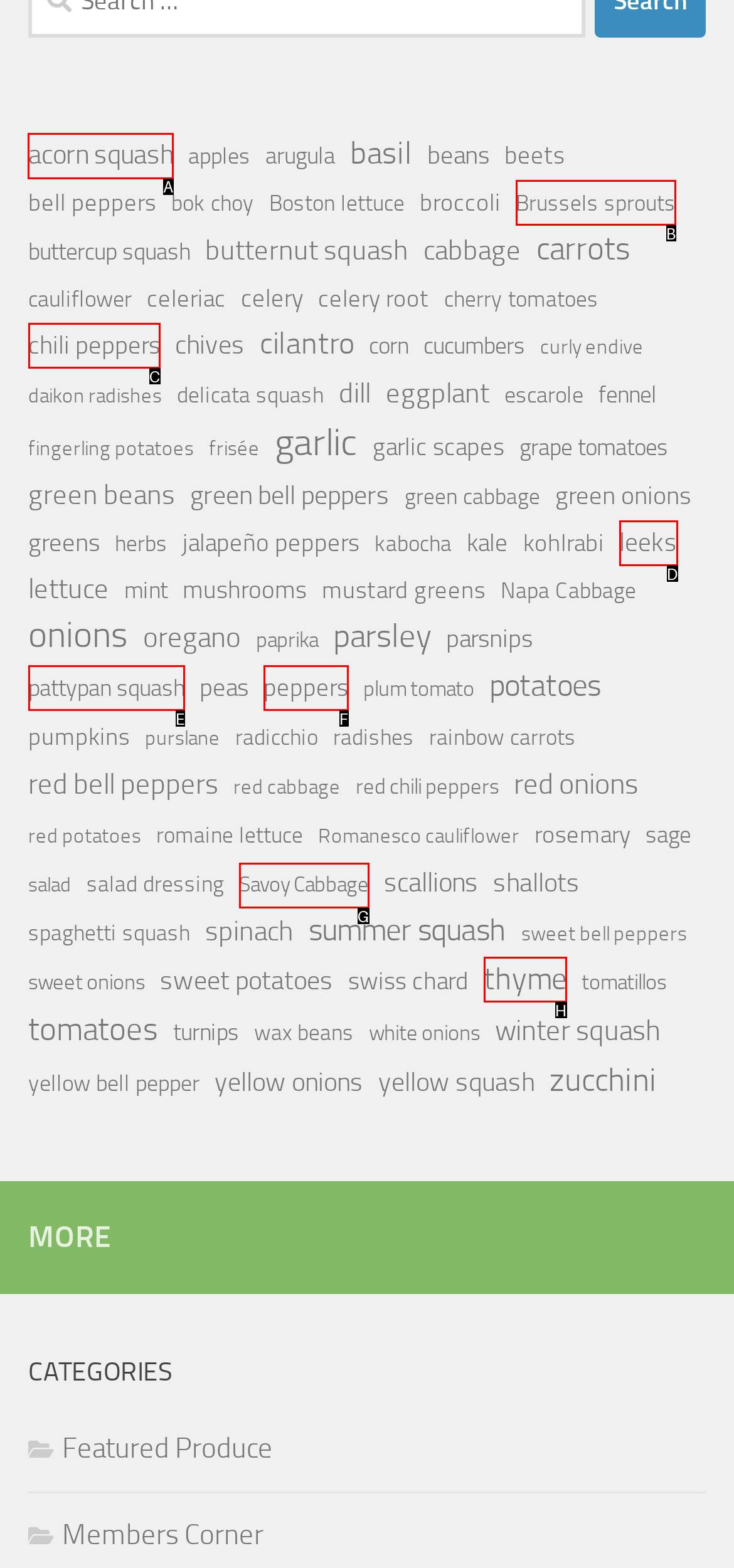Which HTML element should be clicked to perform the following task: click on acorn squash
Reply with the letter of the appropriate option.

A